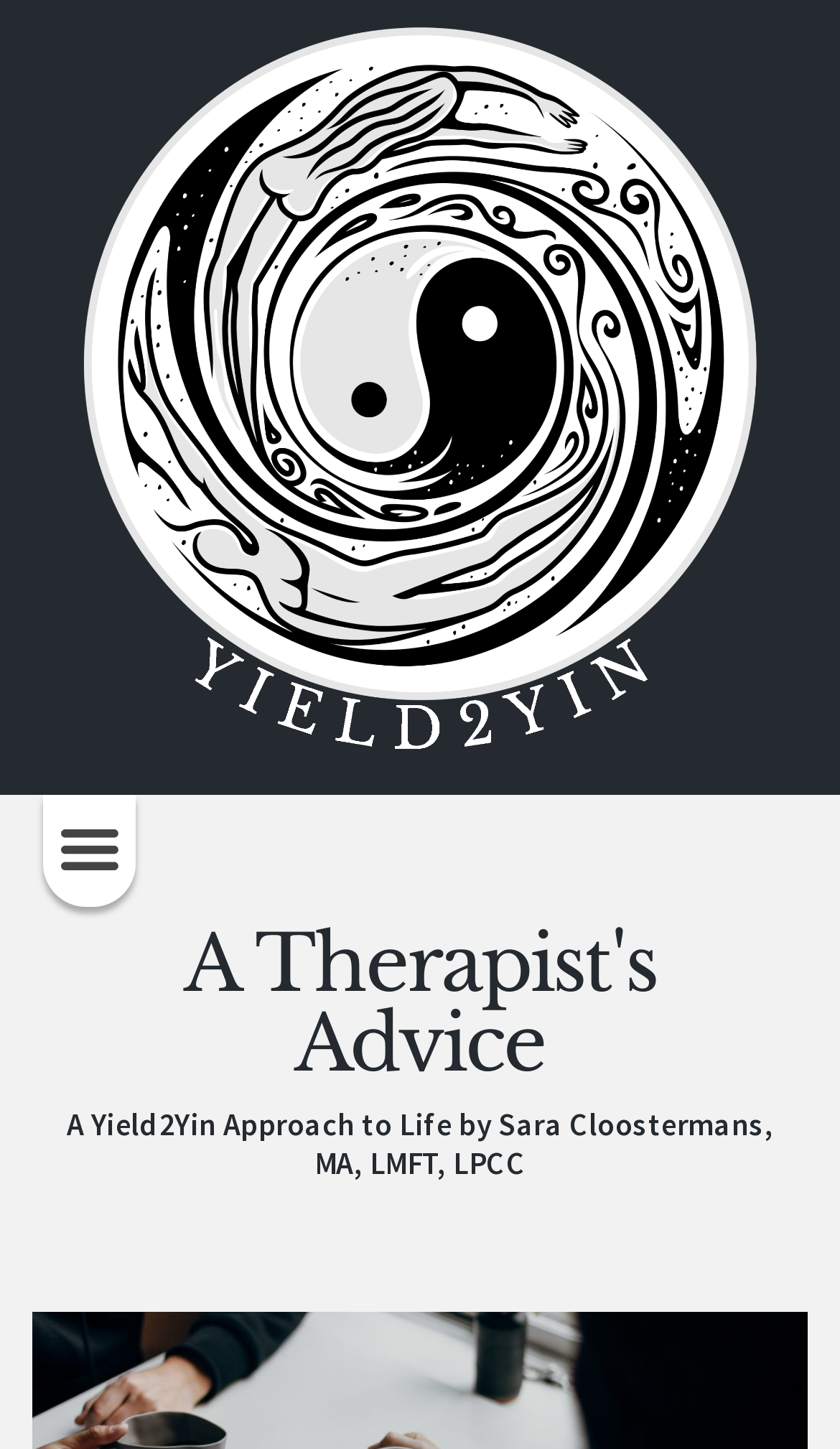Please respond to the question using a single word or phrase:
What is the theme of the webpage?

Grief and therapy